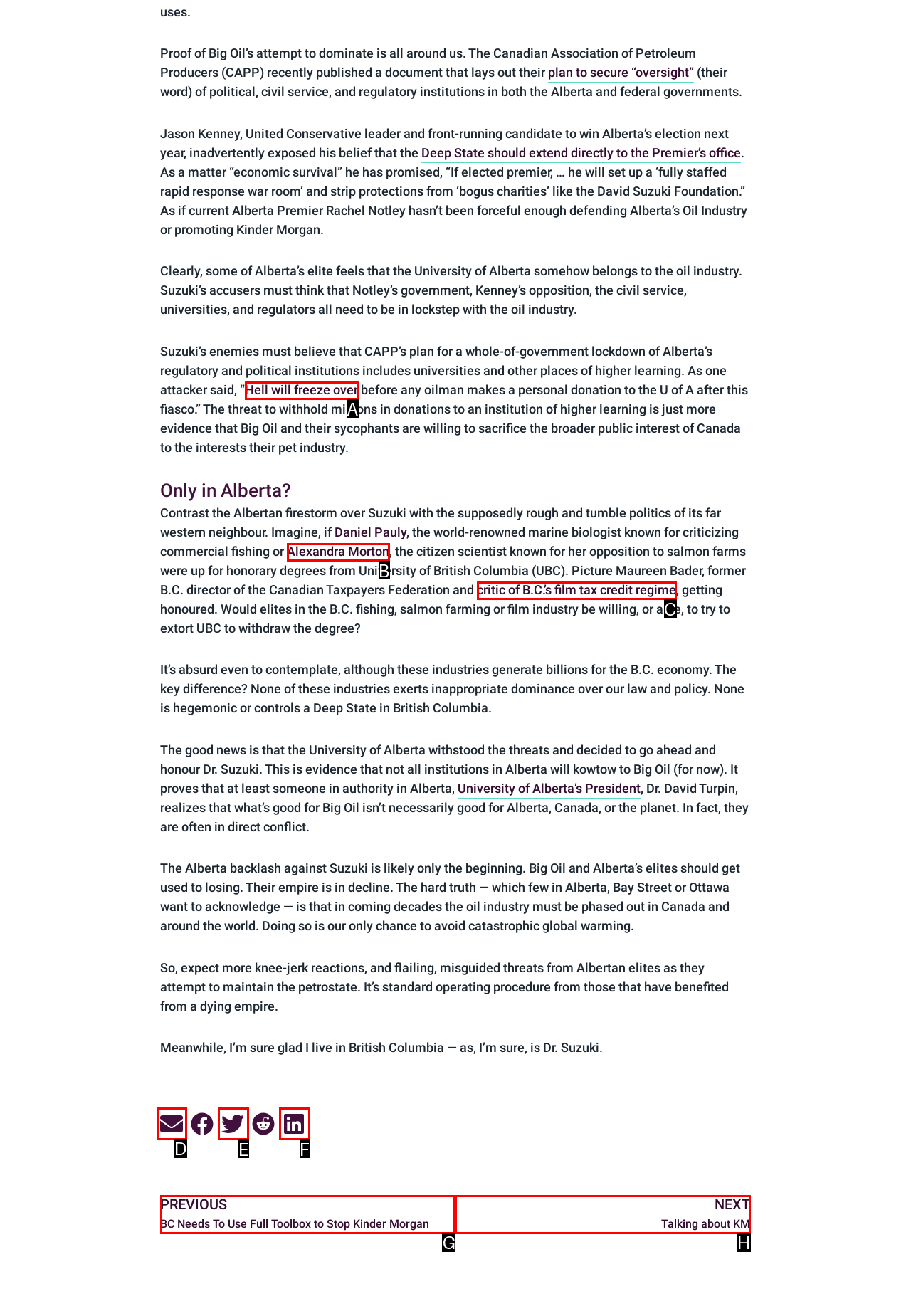Determine which HTML element to click for this task: Click the 'Share on email' button Provide the letter of the selected choice.

D